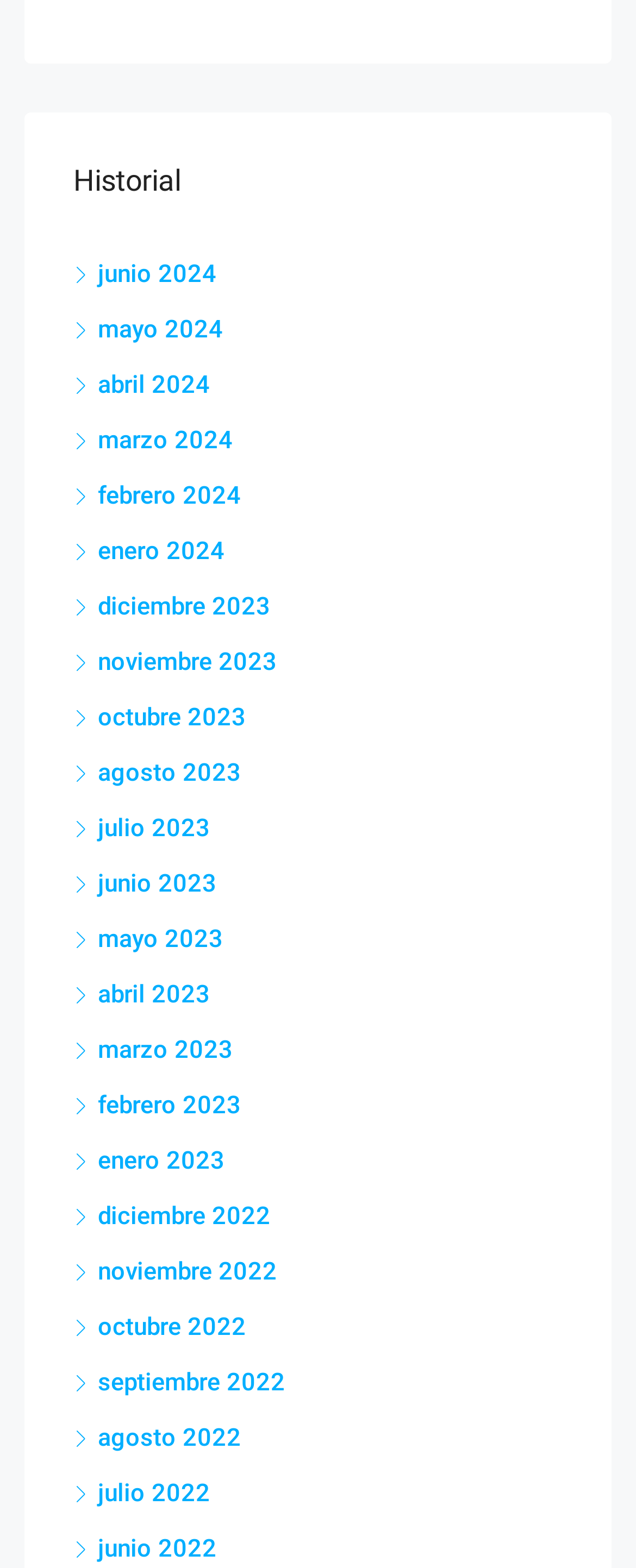Kindly provide the bounding box coordinates of the section you need to click on to fulfill the given instruction: "View historical data for junio 2024".

[0.115, 0.165, 0.341, 0.184]